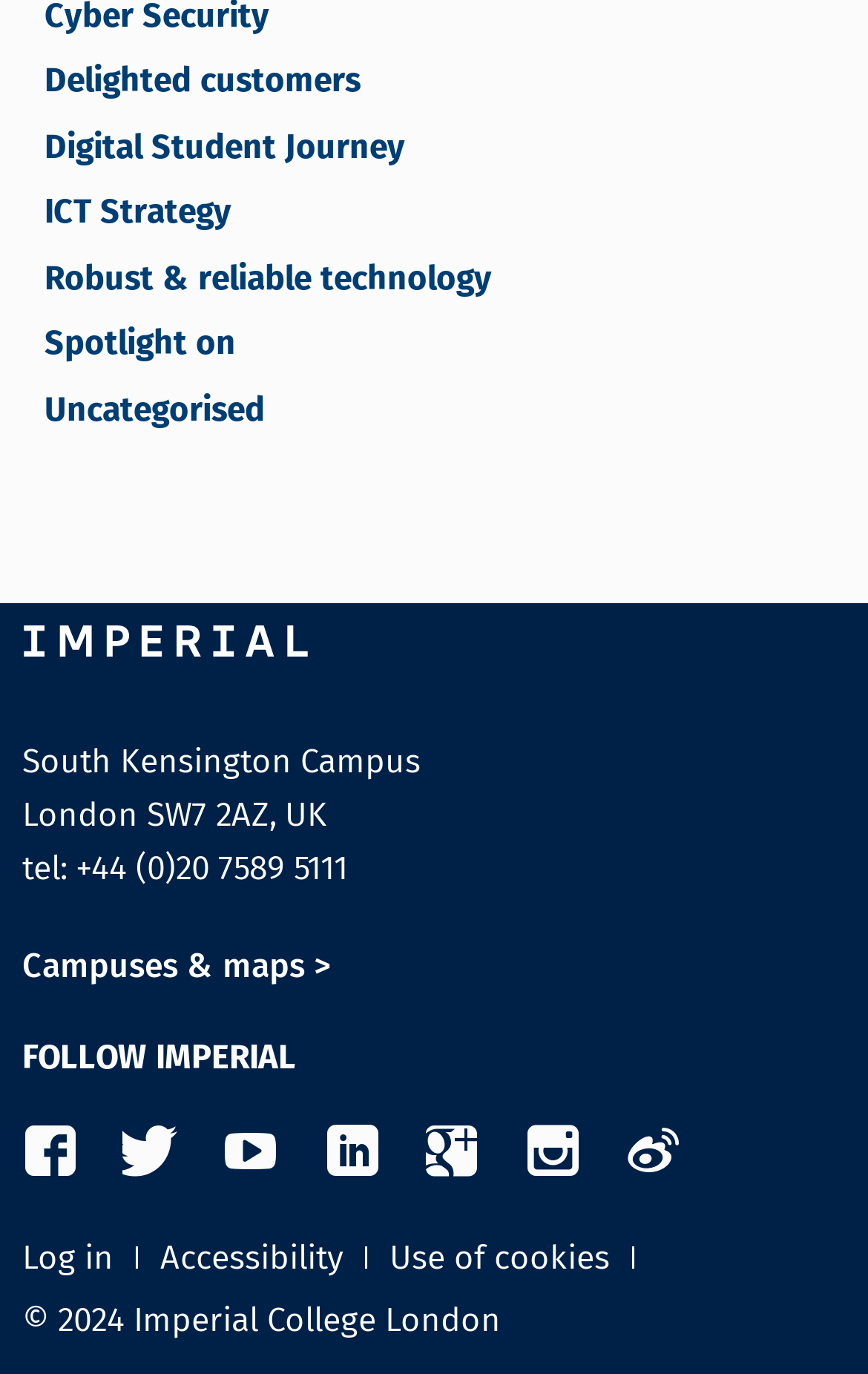Using the format (top-left x, top-left y, bottom-right x, bottom-right y), and given the element description, identify the bounding box coordinates within the screenshot: Campuses & maps >

[0.026, 0.684, 0.382, 0.723]